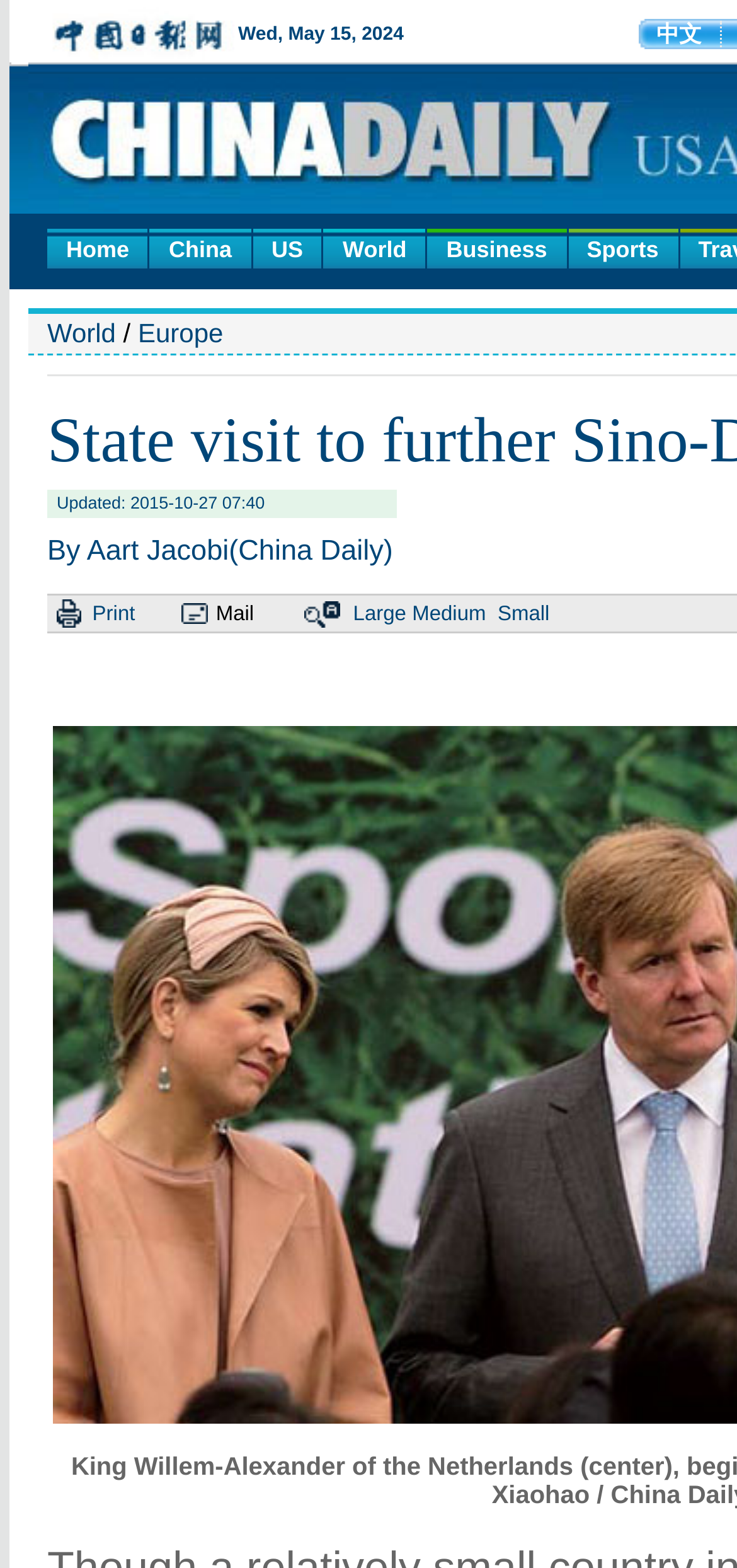Please determine the bounding box coordinates of the area that needs to be clicked to complete this task: 'view Europe news'. The coordinates must be four float numbers between 0 and 1, formatted as [left, top, right, bottom].

[0.187, 0.203, 0.303, 0.222]